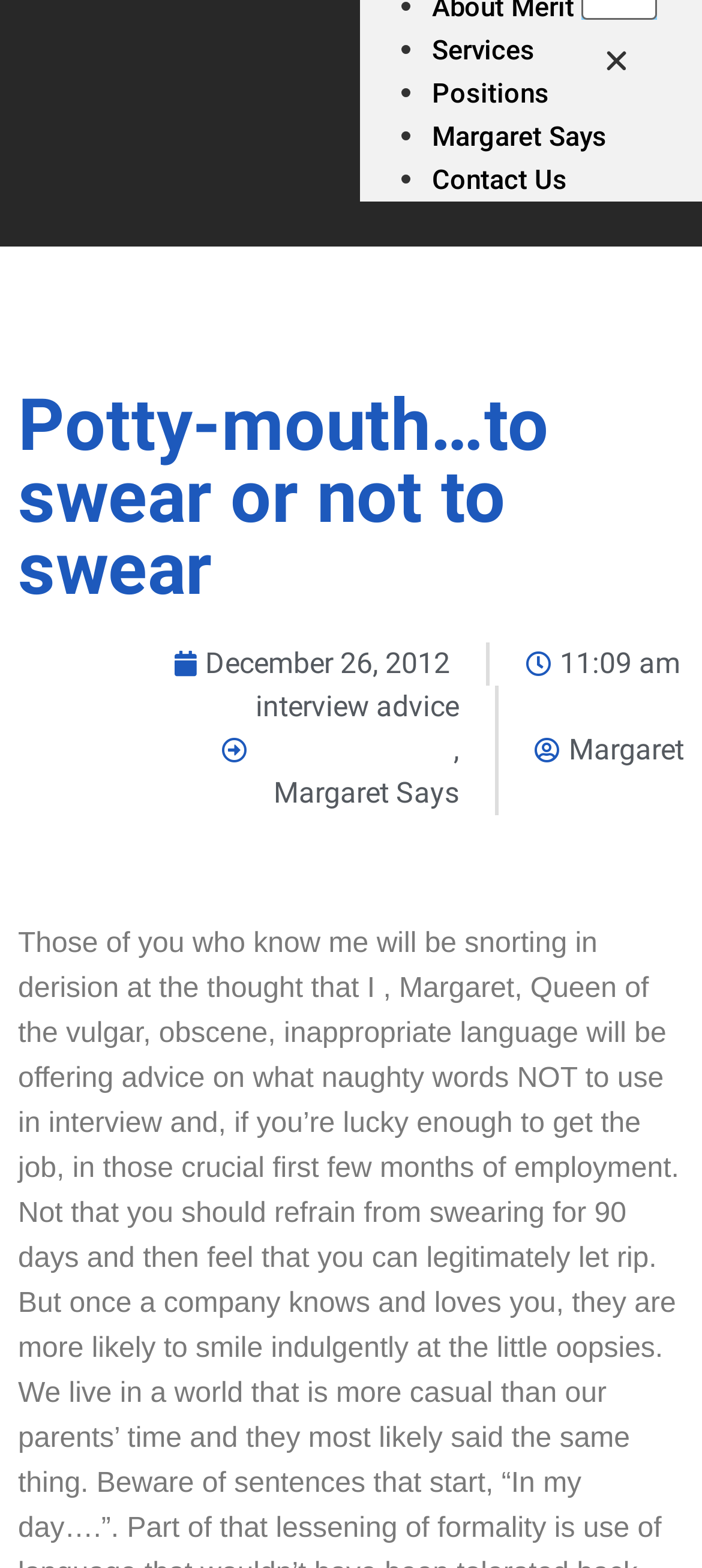Find the bounding box coordinates for the HTML element described in this sentence: "Connect with us on LinkedIn". Provide the coordinates as four float numbers between 0 and 1, in the format [left, top, right, bottom].

None